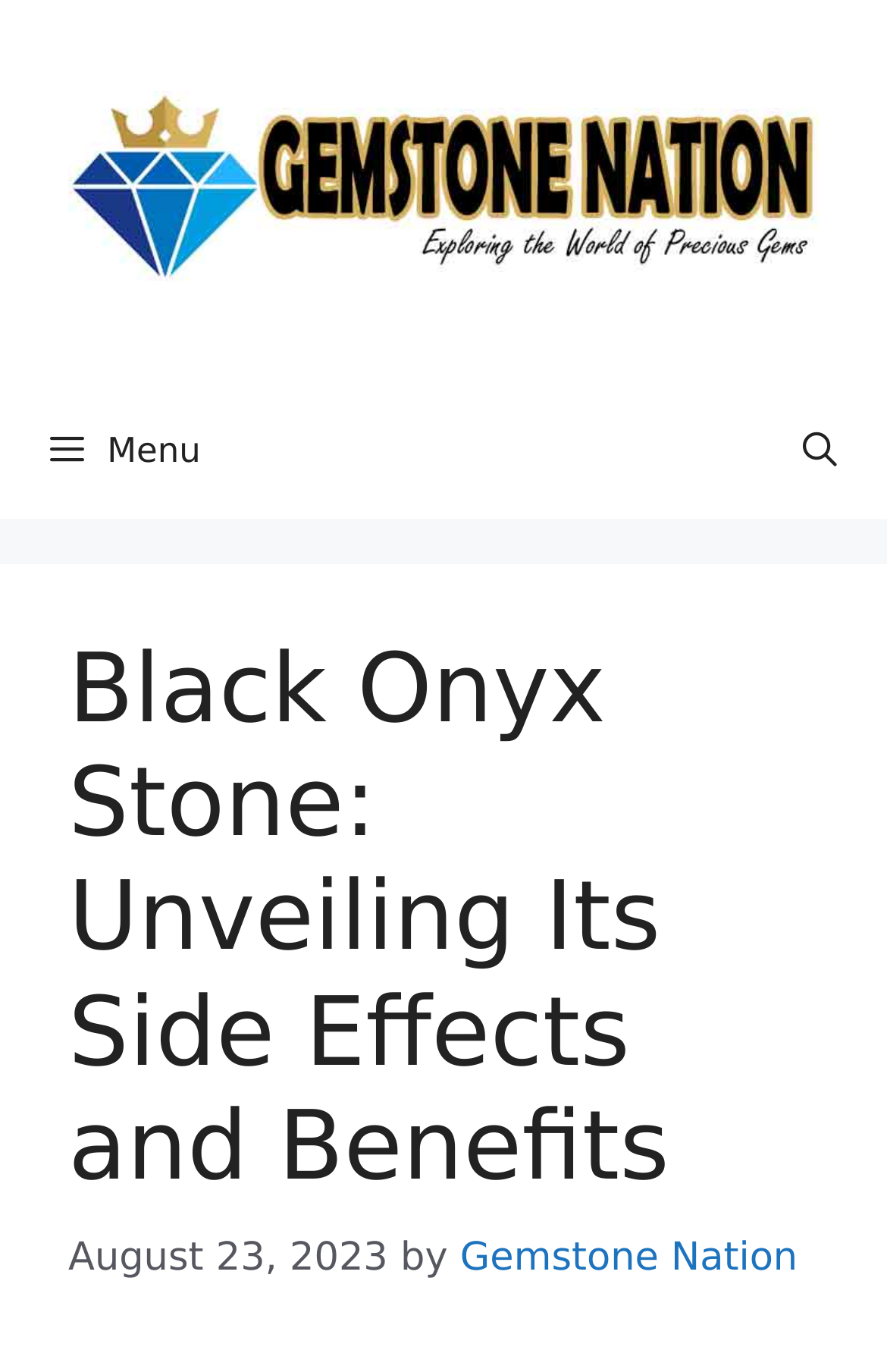Provide a short answer to the following question with just one word or phrase: What is the author of the article?

Gemstone Nation